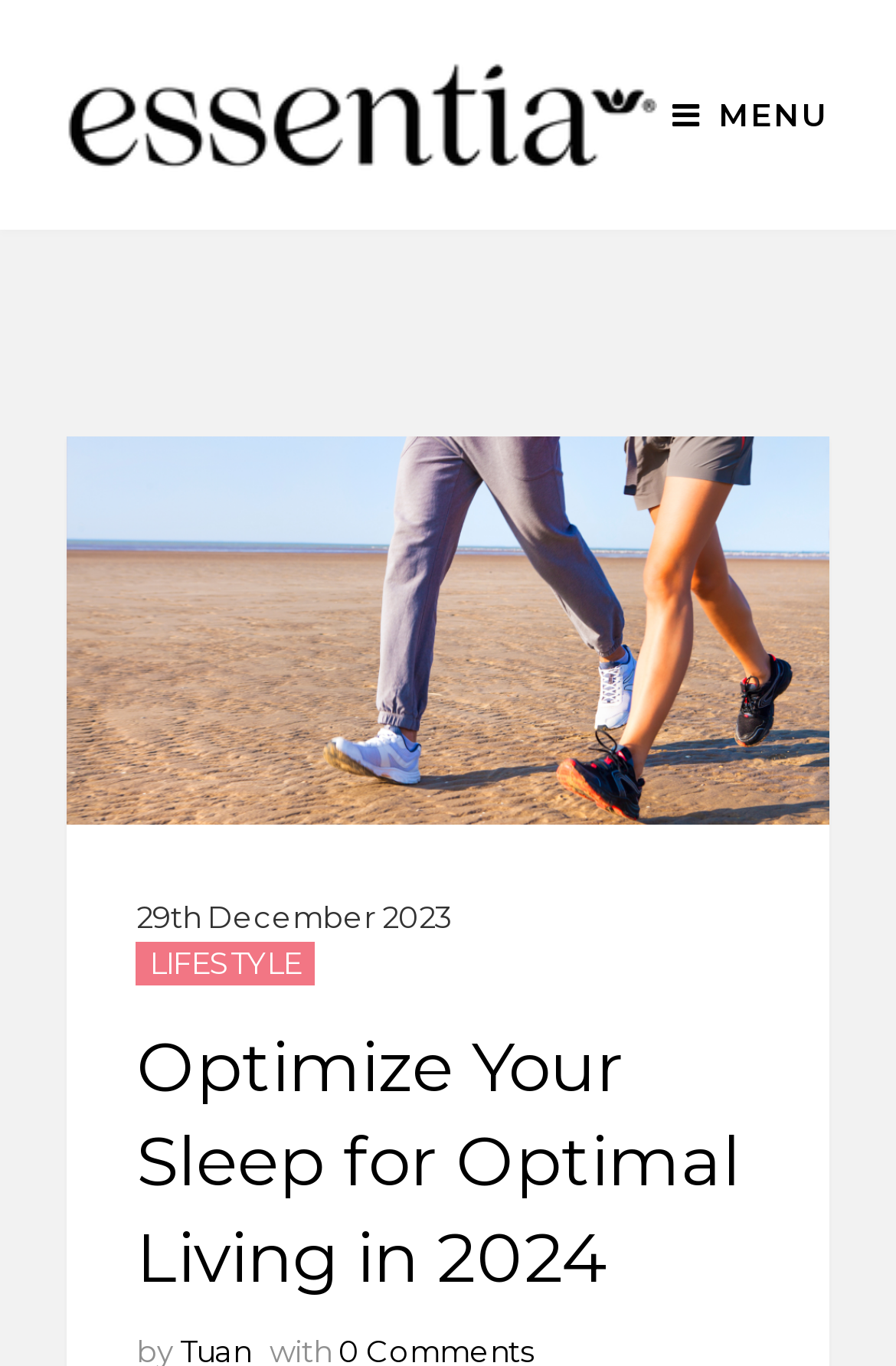Give a one-word or one-phrase response to the question: 
What is the background image of the menu?

Couple walking on the beach